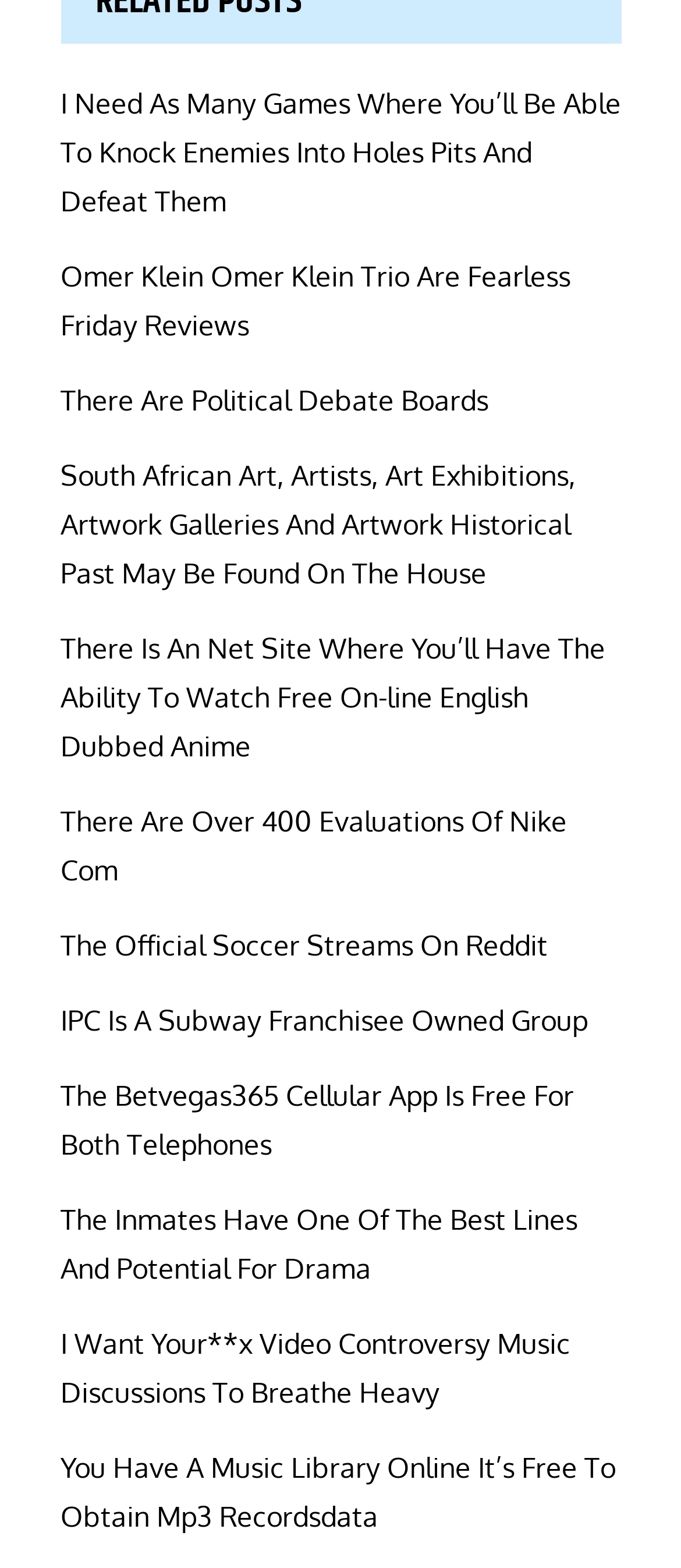Provide a short answer using a single word or phrase for the following question: 
How many links are on this webpage?

15